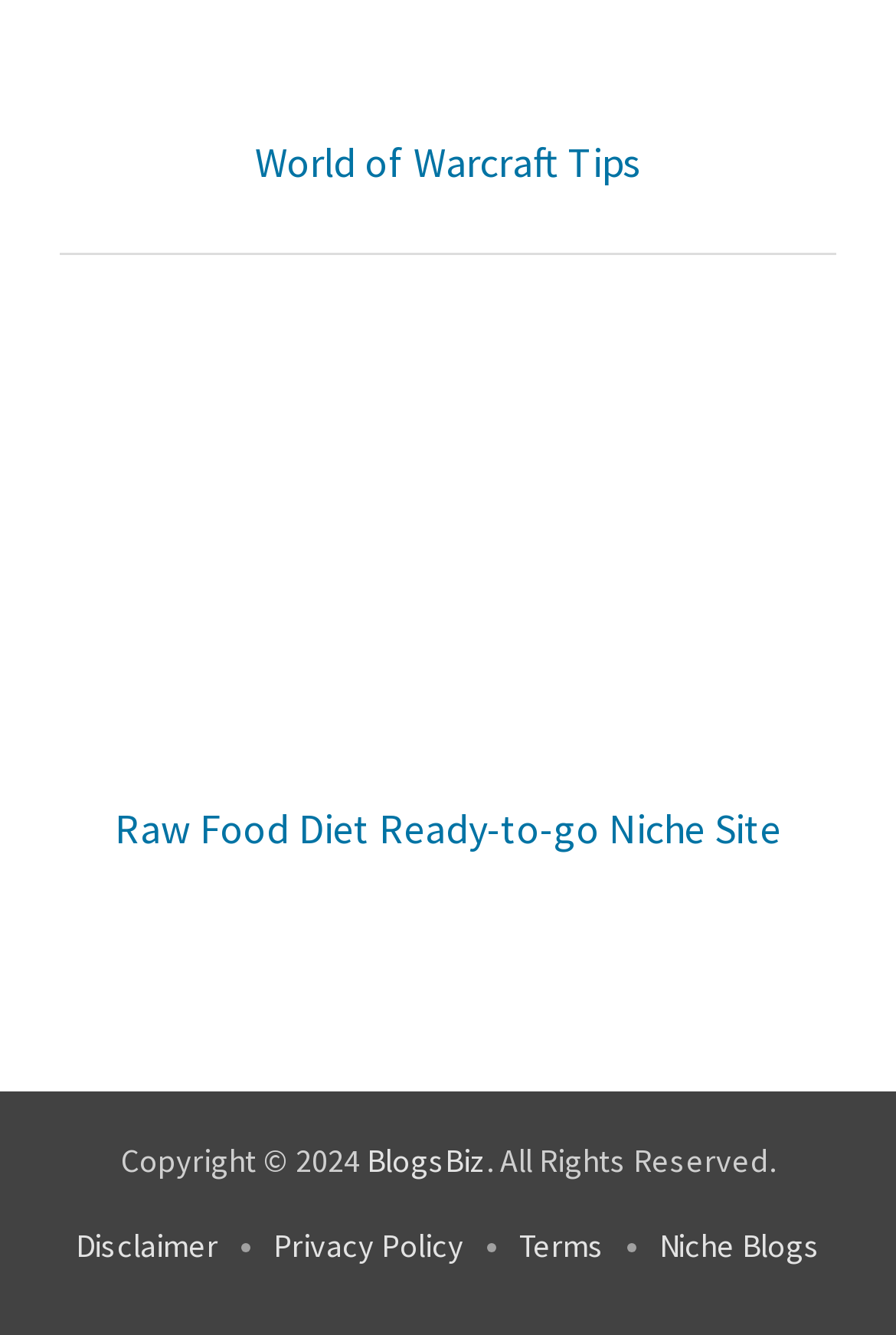Determine the bounding box coordinates for the area you should click to complete the following instruction: "Visit World of Warcraft Tips".

[0.067, 0.089, 0.933, 0.155]